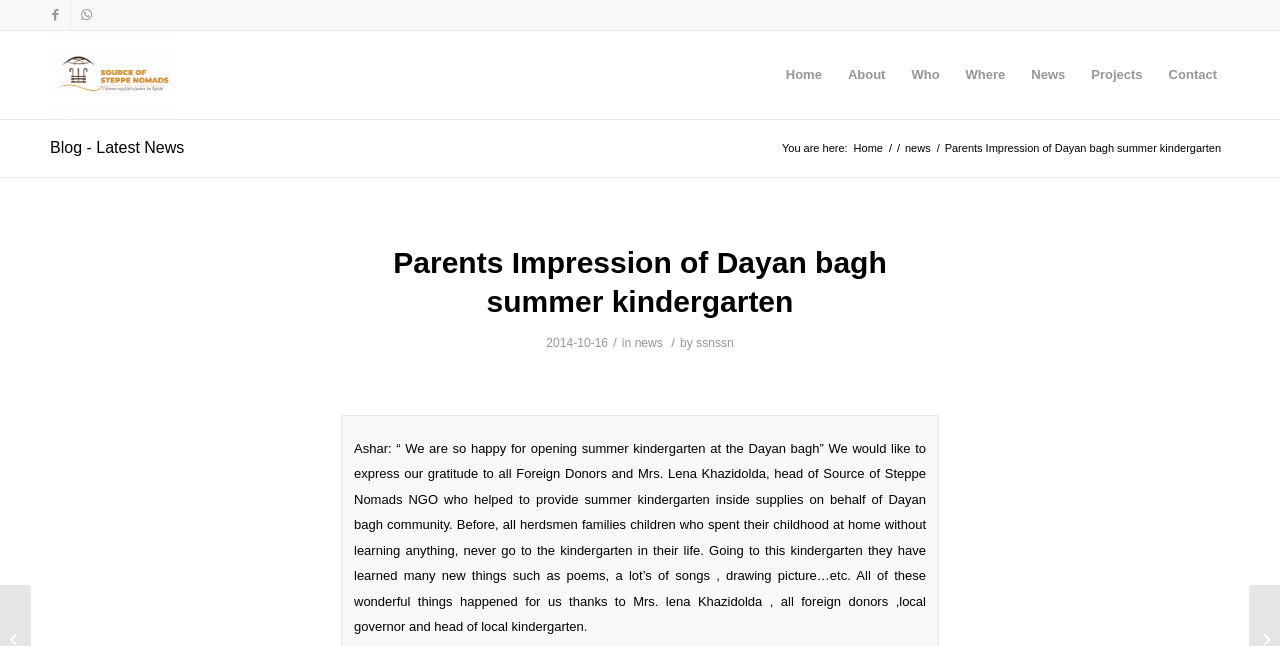How many social media links are at the top of the page?
Examine the webpage screenshot and provide an in-depth answer to the question.

I counted the number of social media links at the top of the page, which are 'Link to Facebook' and 'Link to WhatsApp'. There are 2 social media links.